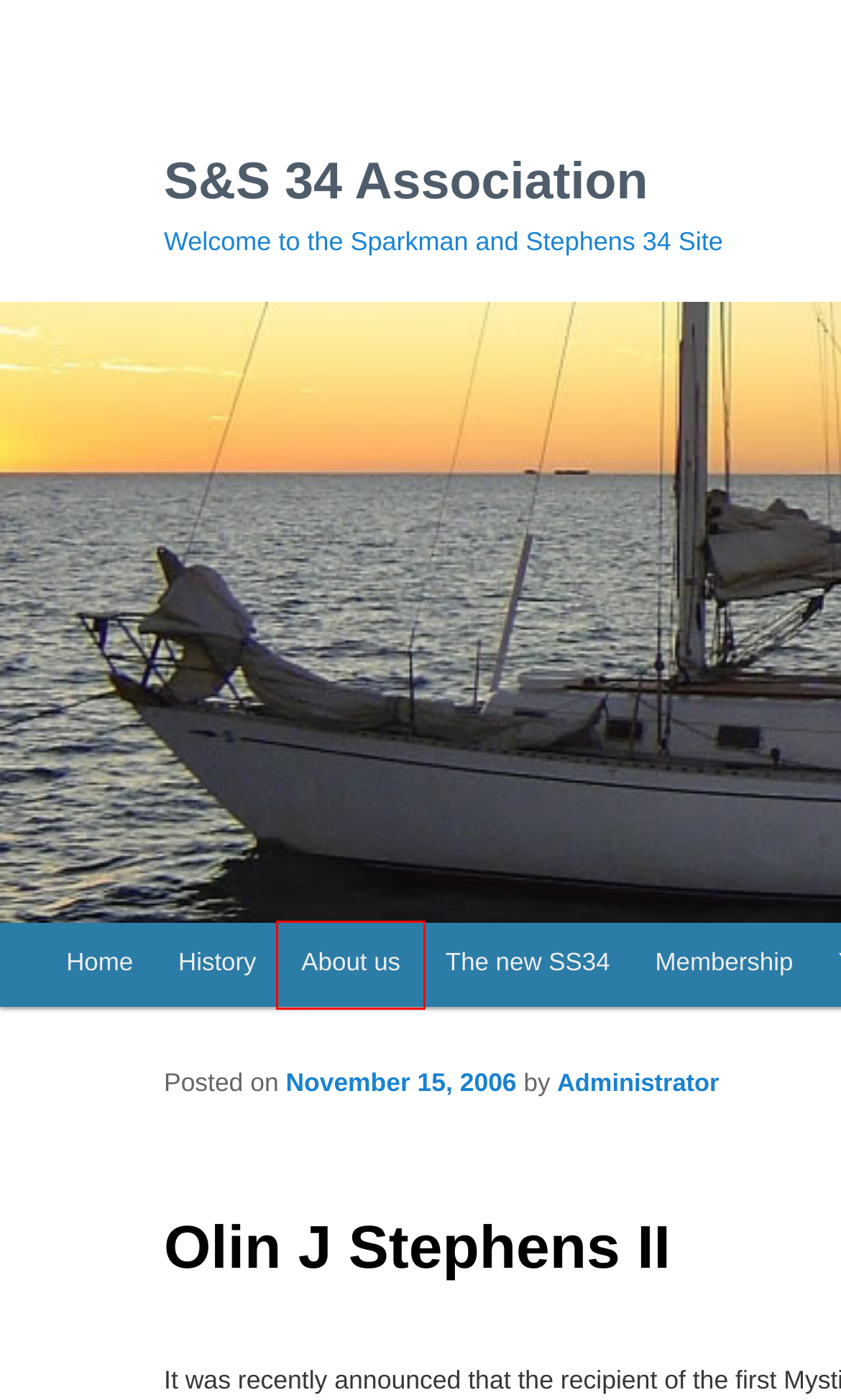You are provided a screenshot of a webpage featuring a red bounding box around a UI element. Choose the webpage description that most accurately represents the new webpage after clicking the element within the red bounding box. Here are the candidates:
A. Contact us | S&S 34 Association
B. Directory | S&S 34 Association
C. Articles | S&S 34 Association
D. The new SS34 specifications | S&S 34 Association
E. Overview of the history of the SS34 | S&S 34 Association
F. Join/renew membership | S&S 34 Association
G. The S&S 34 Association | S&S 34 Association
H. S&S 34 Association | Welcome to the Sparkman and Stephens 34 Site

G